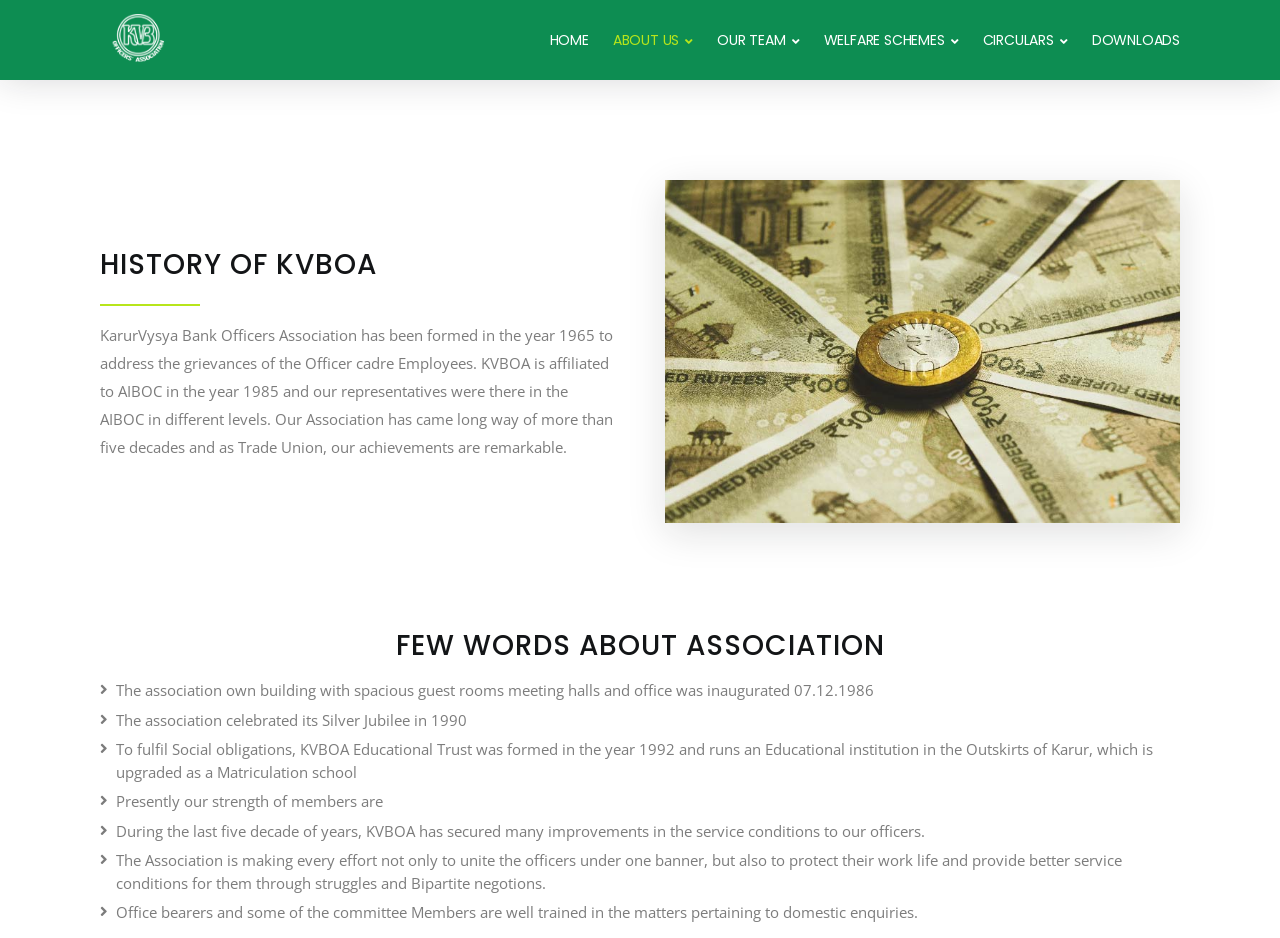What is the name of the trust formed by KVBOA?
Based on the visual information, provide a detailed and comprehensive answer.

According to the StaticText element with OCR text 'To fulfil Social obligations, KVBOA Educational Trust was formed in the year 1992 and runs an Educational institution in the Outskirts of Karur, which is upgraded as a Matriculation school.', the name of the trust formed by KVBOA is KVBOA Educational Trust.